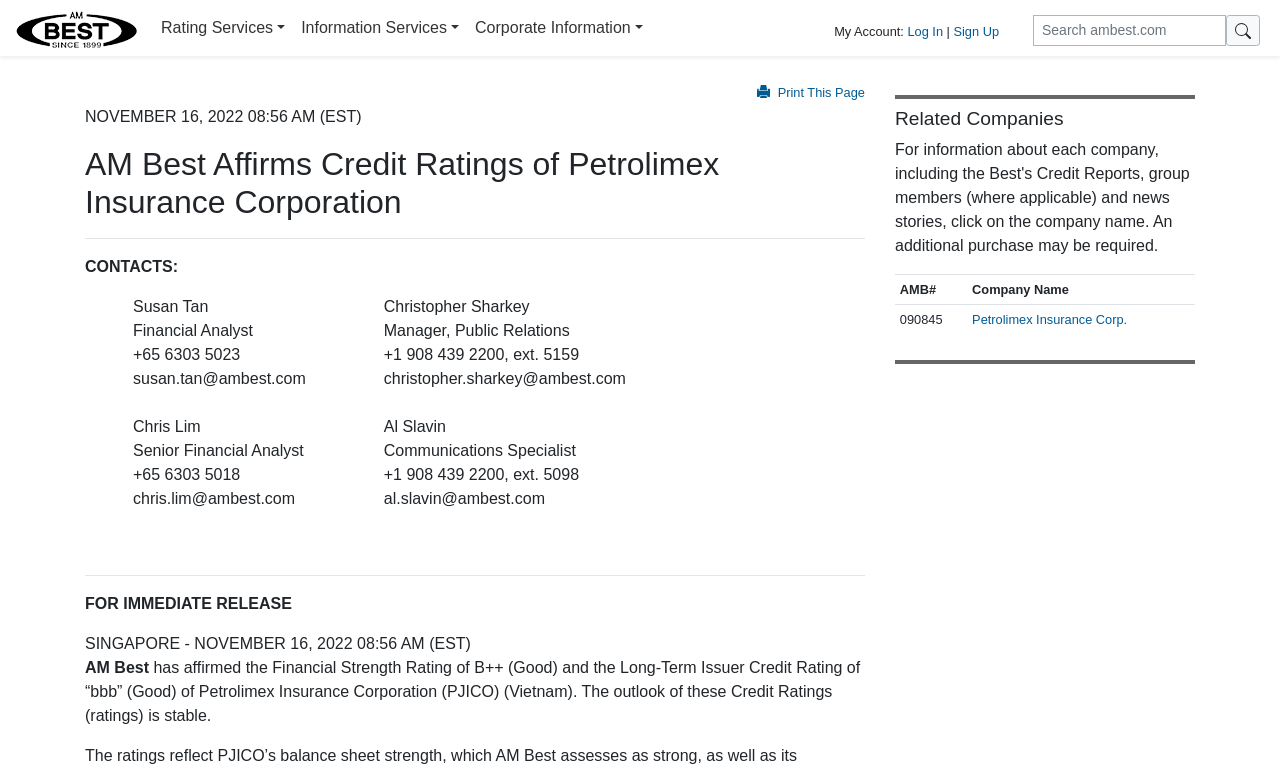Identify the bounding box coordinates of the clickable section necessary to follow the following instruction: "Search ambest.com". The coordinates should be presented as four float numbers from 0 to 1, i.e., [left, top, right, bottom].

[0.807, 0.019, 0.958, 0.059]